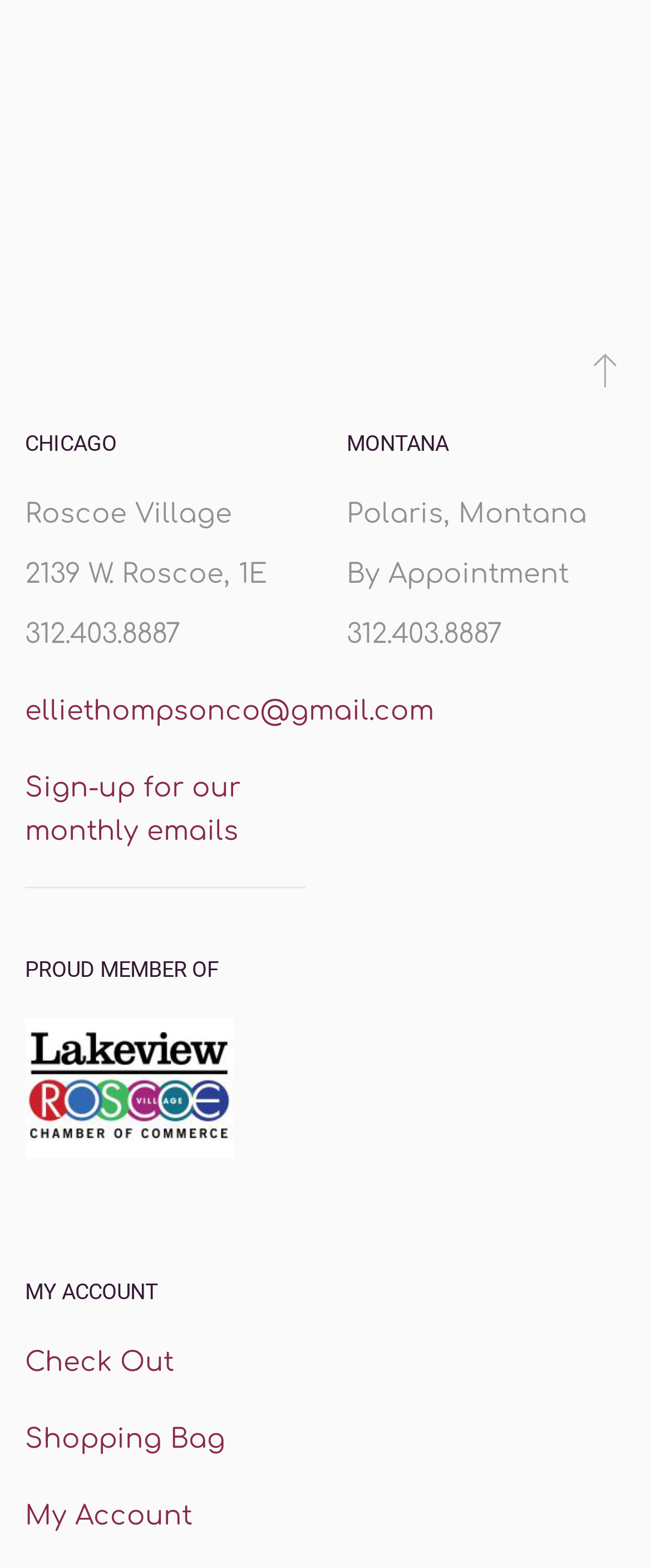What is the link text below the separator?
Answer the question with as much detail as possible.

I found the link 'Sign-up for our monthly emails' below the separator, which indicates the link text.